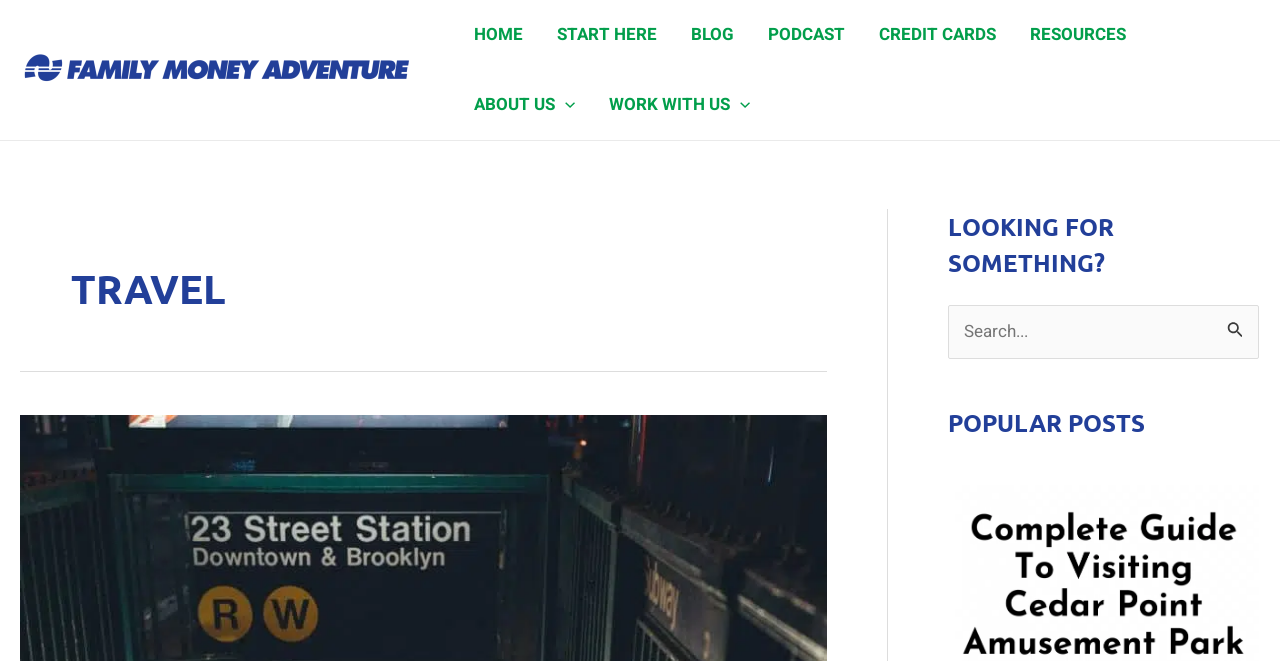Provide a thorough and detailed response to the question by examining the image: 
What type of content is featured in the 'POPULAR POSTS' section?

The 'POPULAR POSTS' section is located in the complementary element with the heading 'POPULAR POSTS'. It is likely that this section features popular blog posts from the website, given the context of the website's purpose and the navigation menu items.